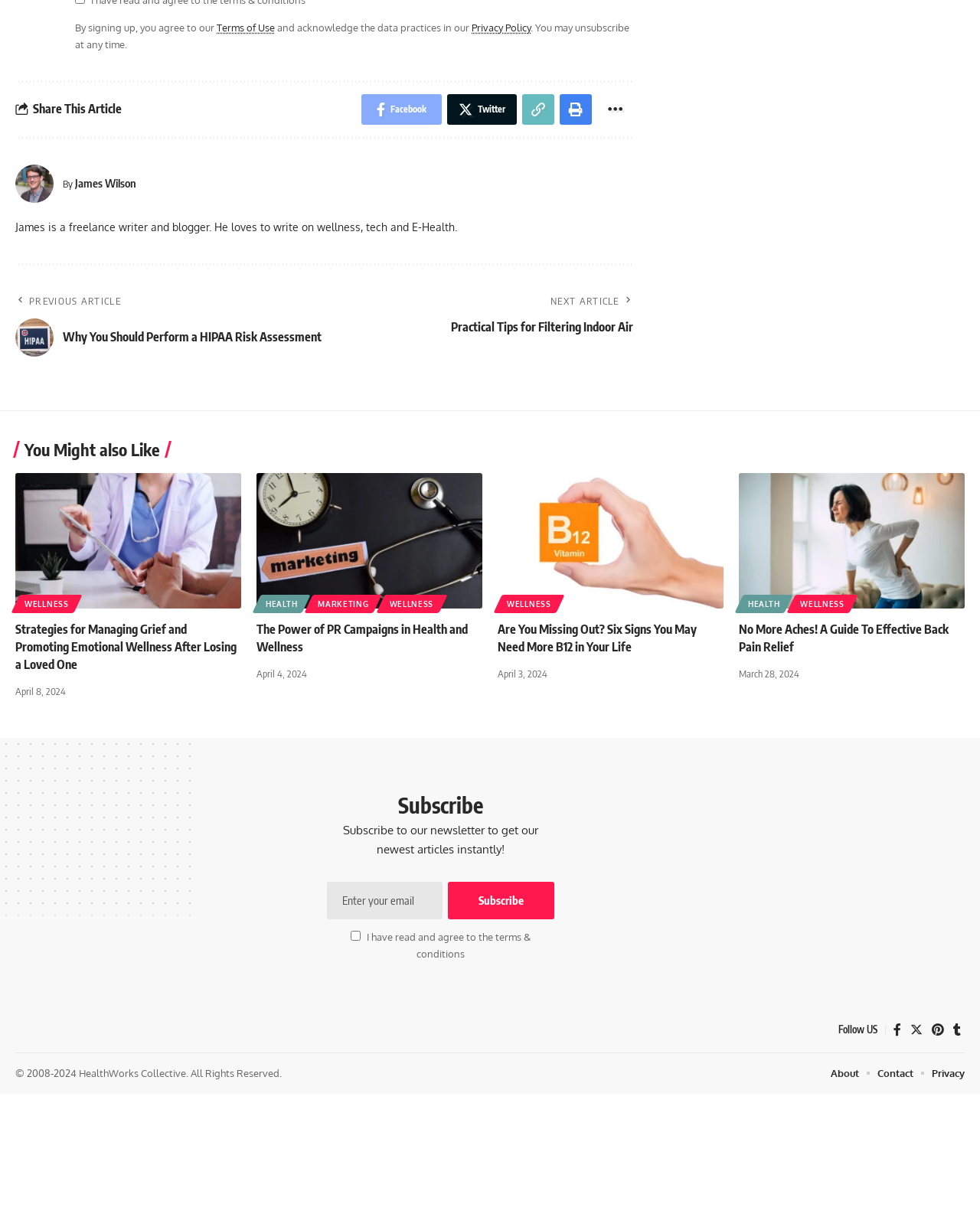Refer to the image and provide an in-depth answer to the question:
What is the copyright year range?

The copyright year range can be determined by reading the text '© 2008-2024 HealthWorks Collective. All Rights Reserved.' at the bottom of the webpage.